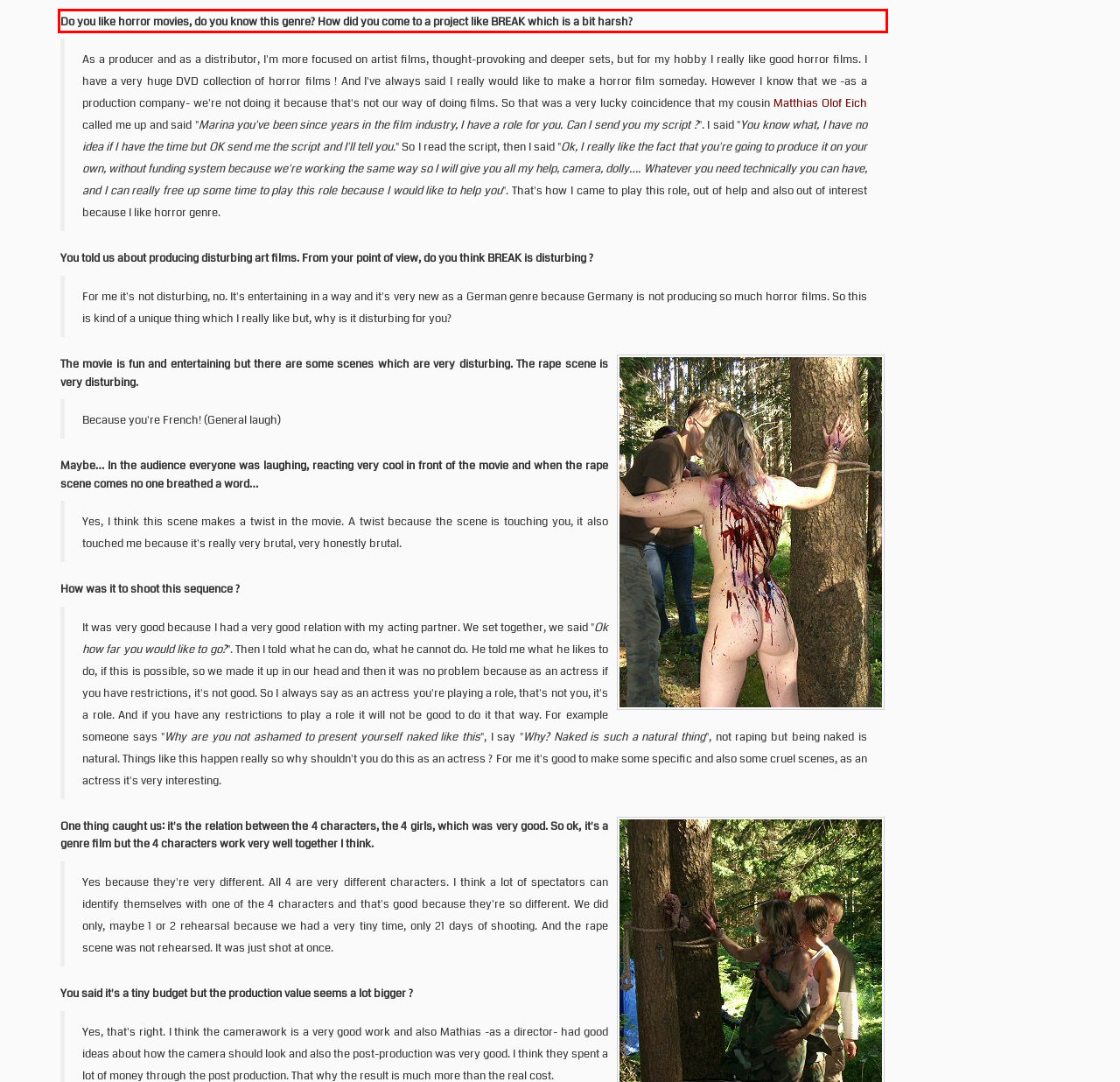Given a screenshot of a webpage, identify the red bounding box and perform OCR to recognize the text within that box.

Do you like horror movies, do you know this genre? How did you come to a project like BREAK which is a bit harsh?